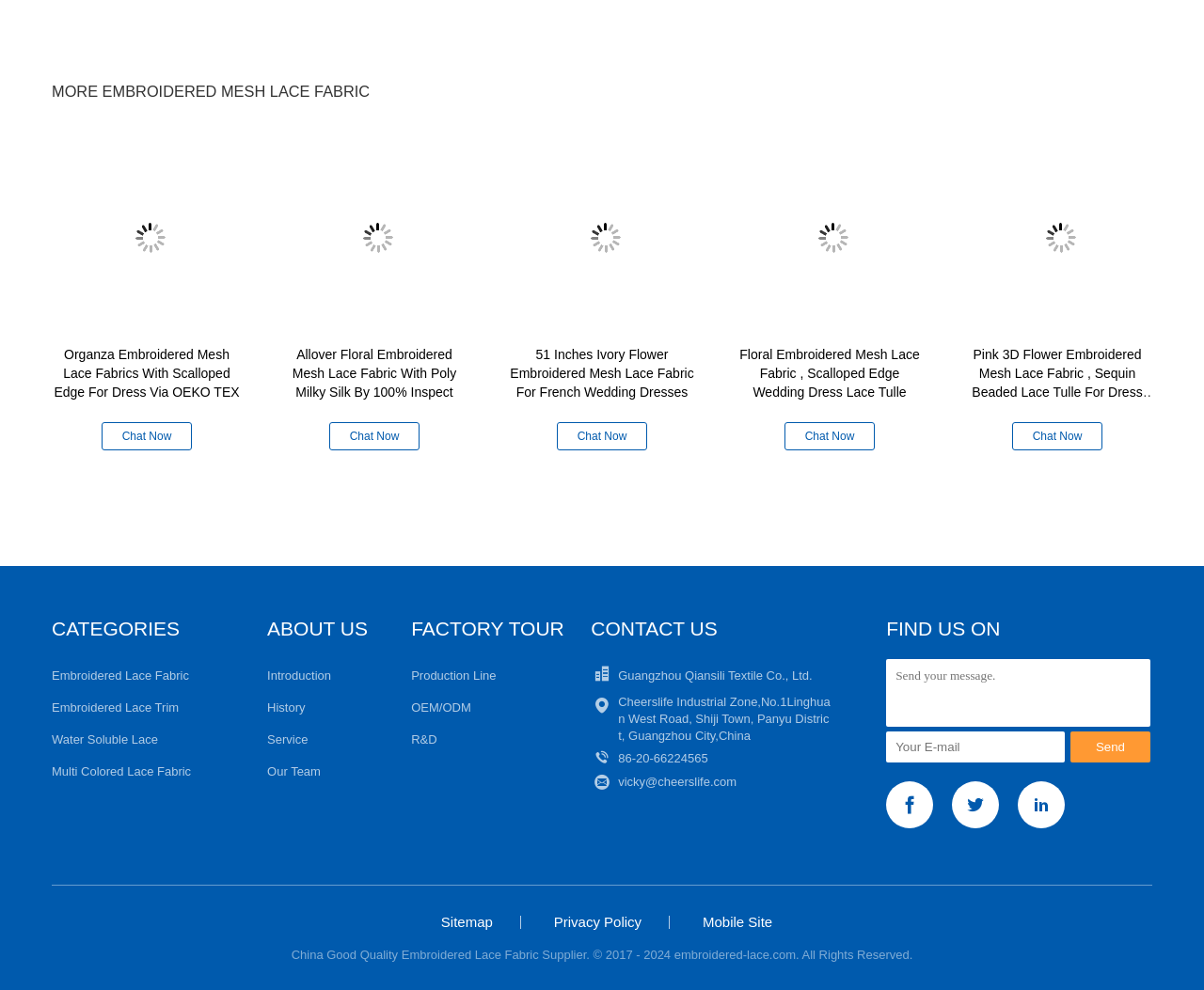Provide the bounding box coordinates of the HTML element this sentence describes: "parent_node: Send placeholder="Your E-mail"".

[0.736, 0.739, 0.884, 0.77]